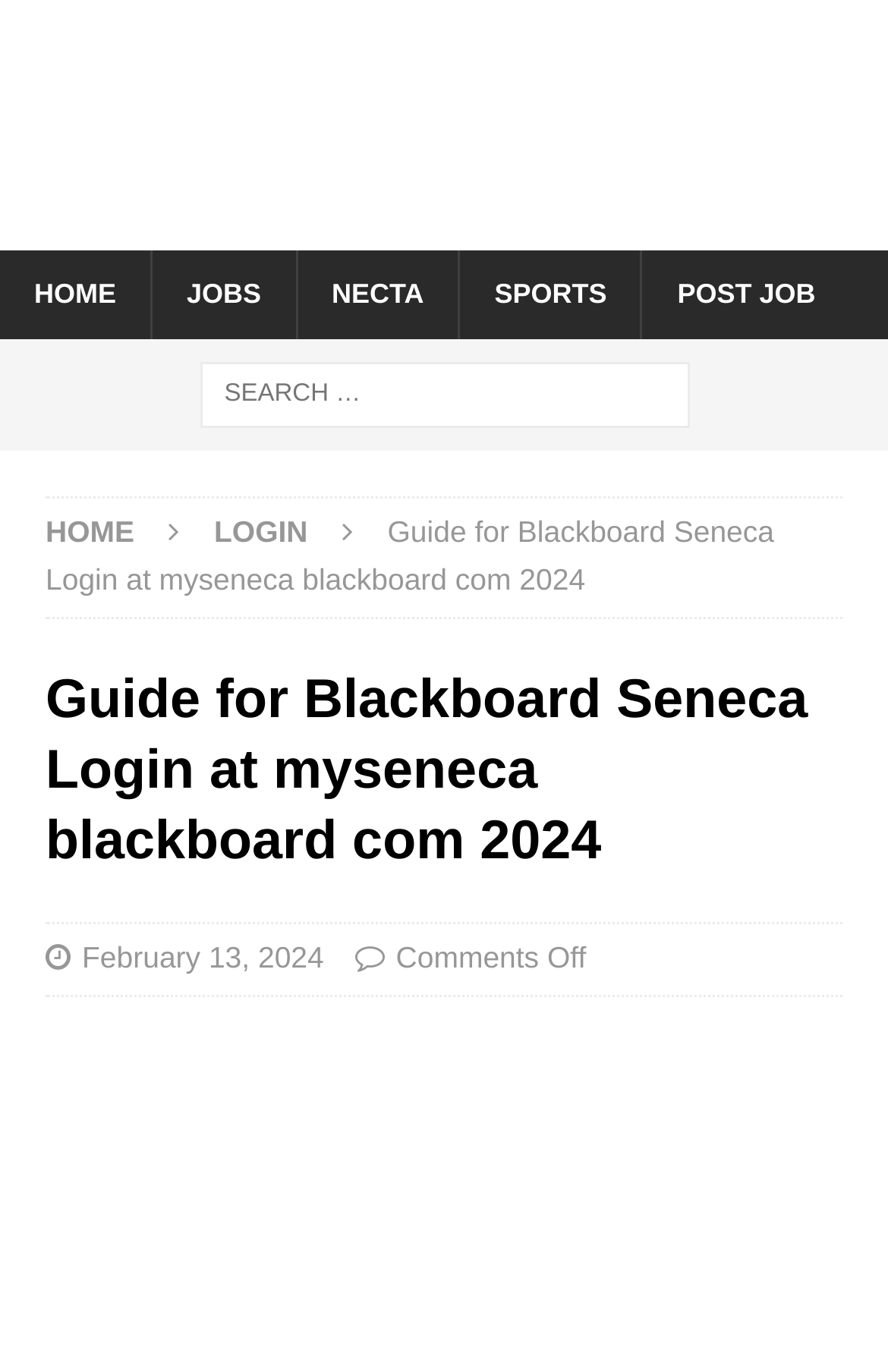What is the date mentioned in the article?
Utilize the information in the image to give a detailed answer to the question.

I found a link element with the text 'February 13, 2024' within the article content, which suggests that this is the date mentioned in the article.